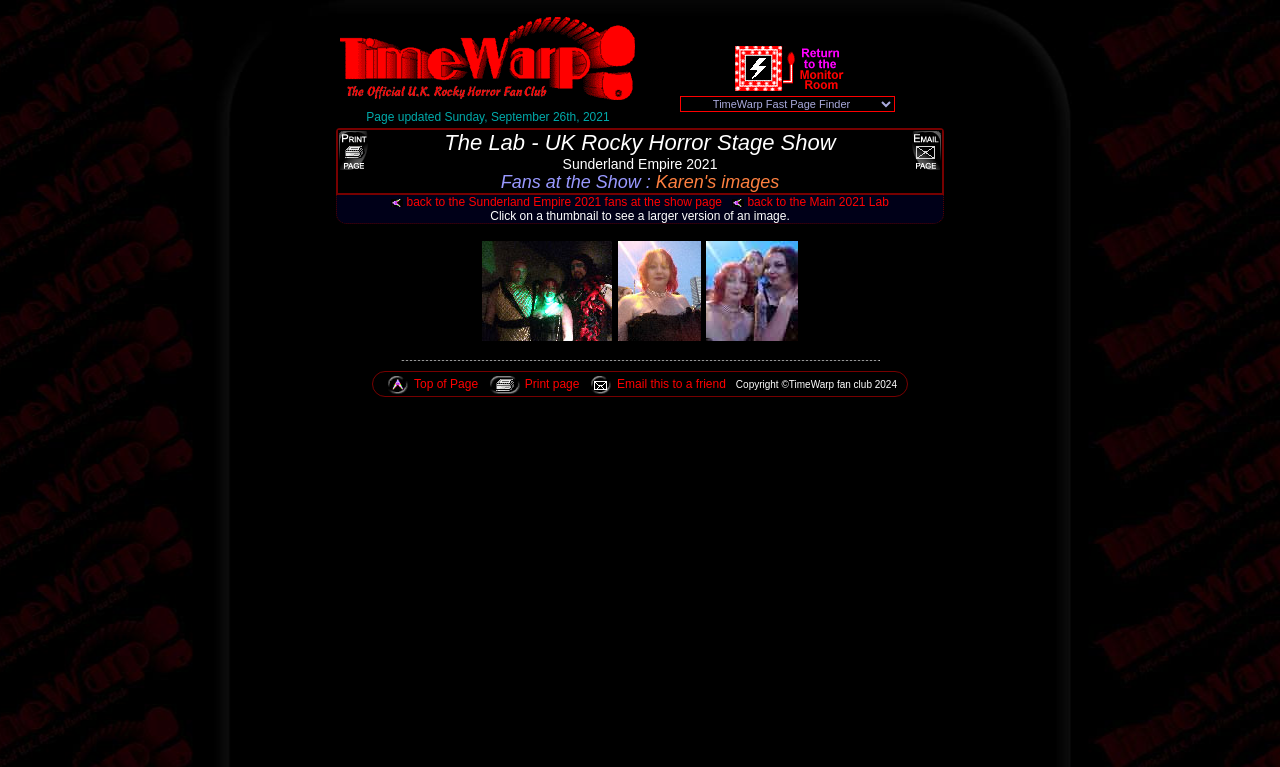Could you find the bounding box coordinates of the clickable area to complete this instruction: "Go back to the Monitor Room"?

[0.574, 0.108, 0.664, 0.129]